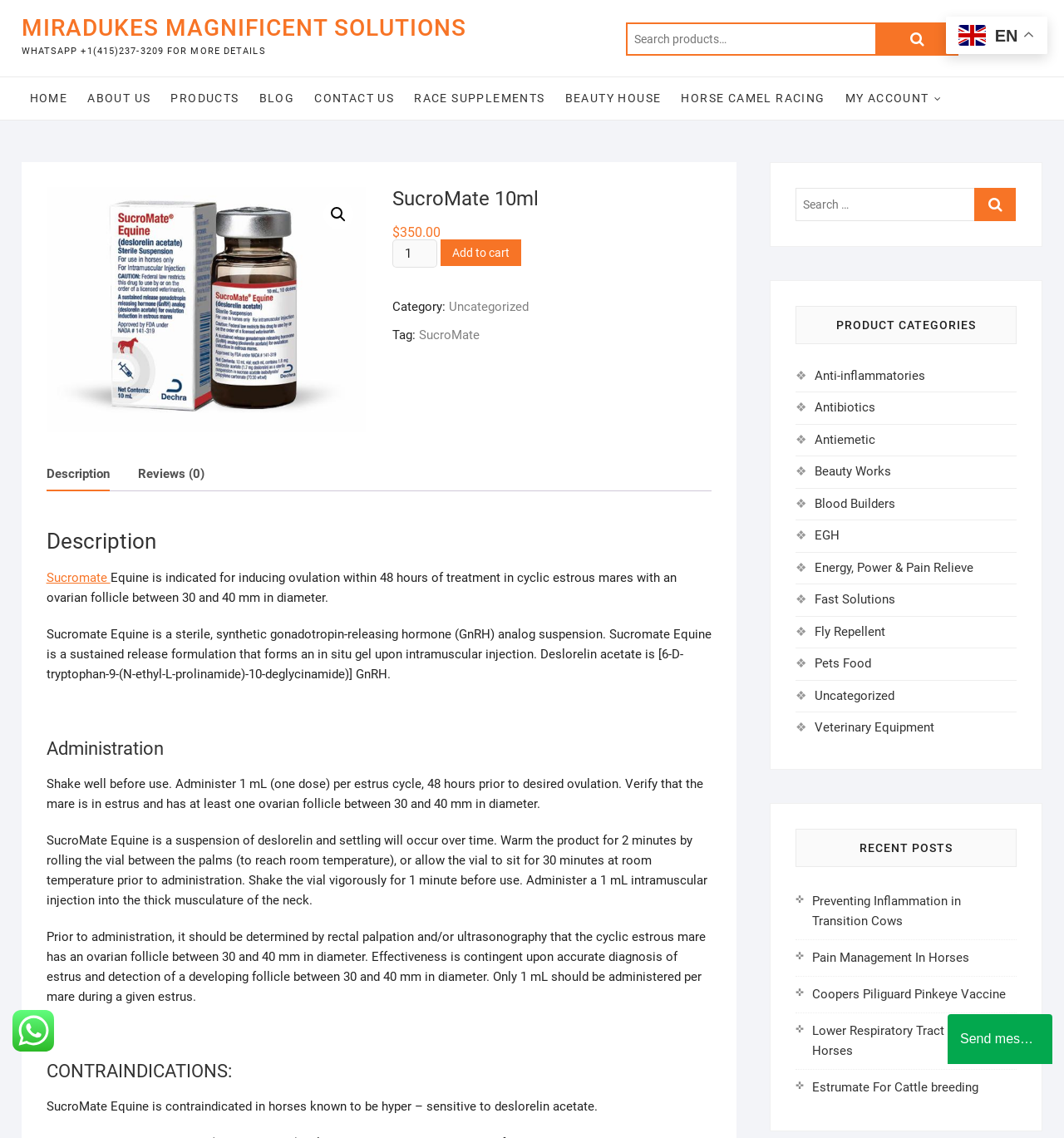Please find the bounding box coordinates of the clickable region needed to complete the following instruction: "Search for products". The bounding box coordinates must consist of four float numbers between 0 and 1, i.e., [left, top, right, bottom].

[0.589, 0.02, 0.901, 0.049]